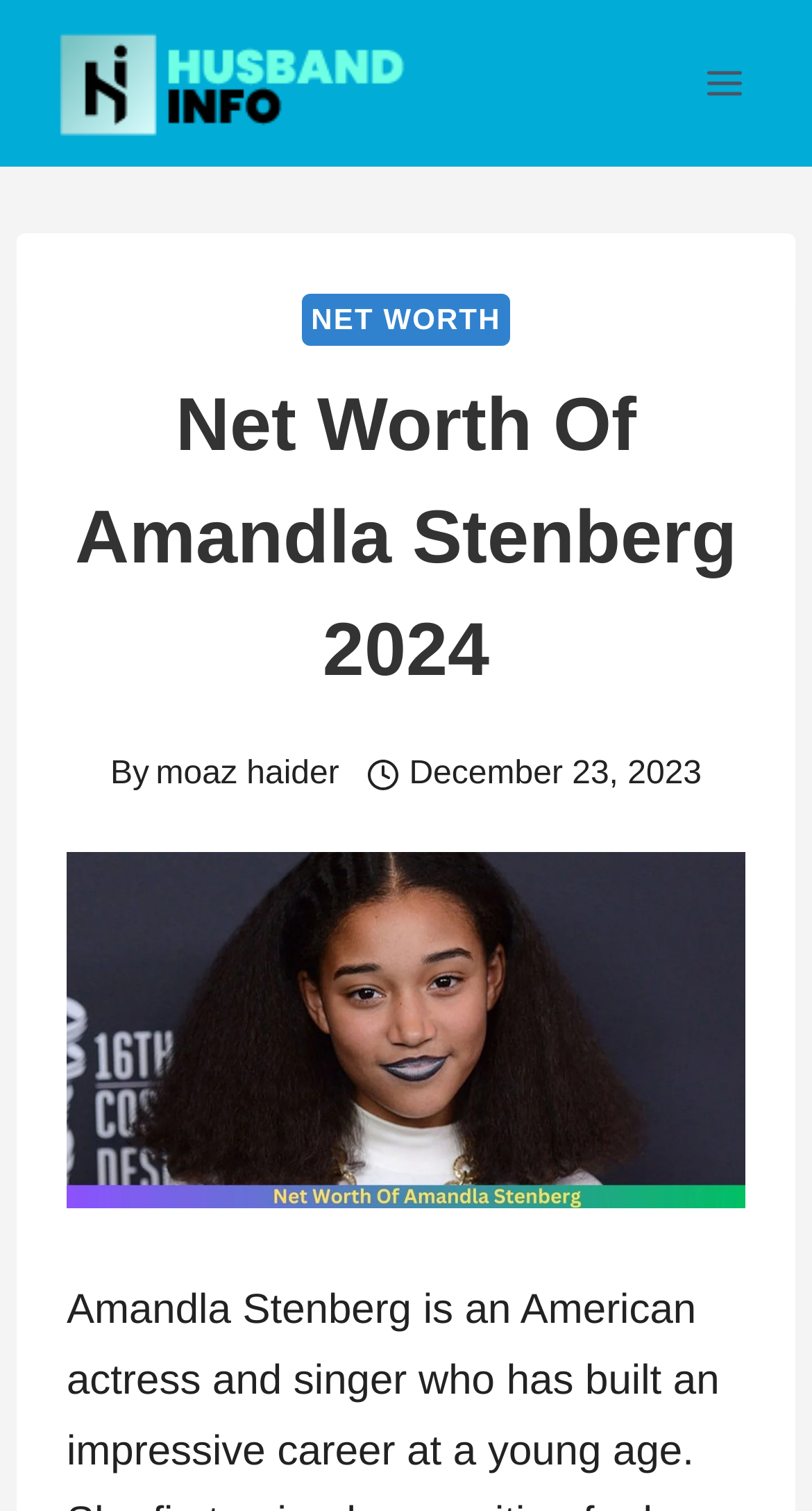Identify and provide the main heading of the webpage.

Net Worth Of Amandla Stenberg 2024